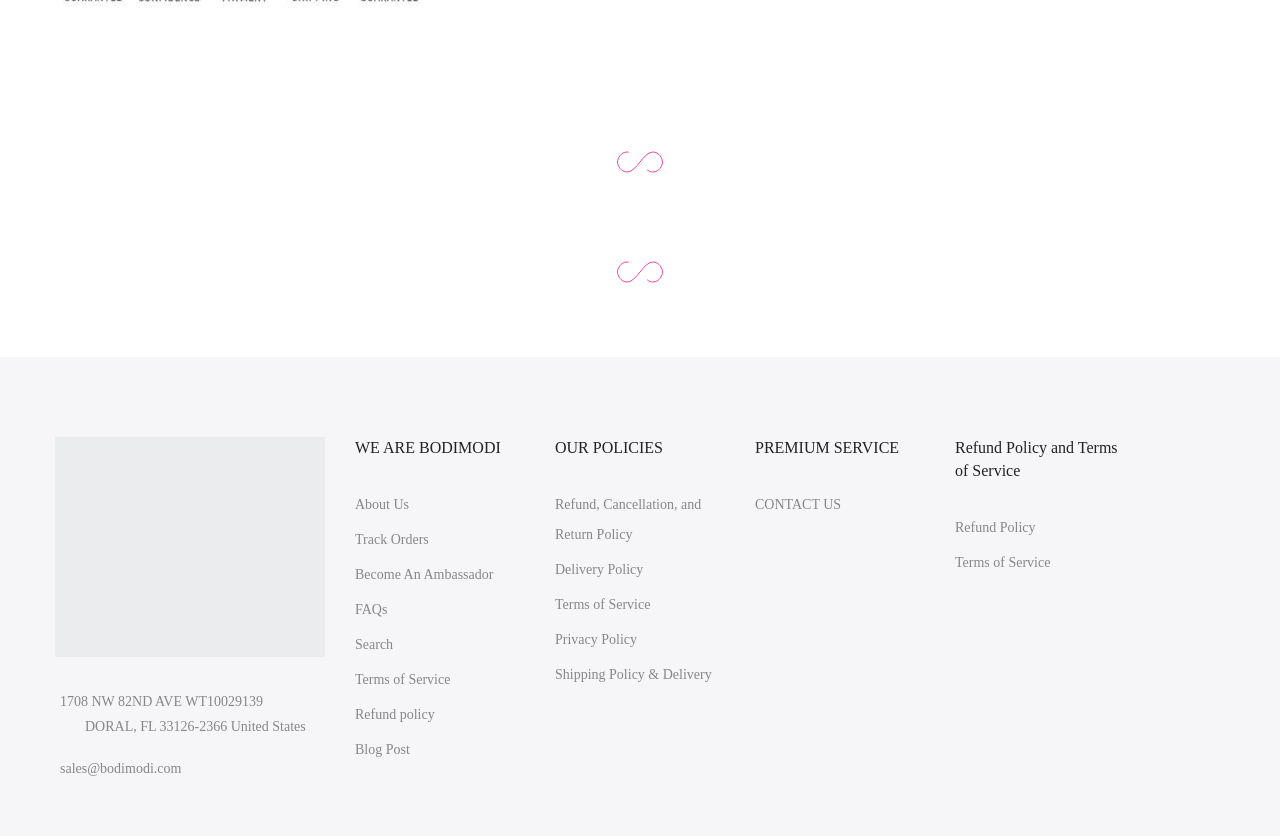Find the bounding box coordinates of the clickable area that will achieve the following instruction: "Contact the sales support".

None